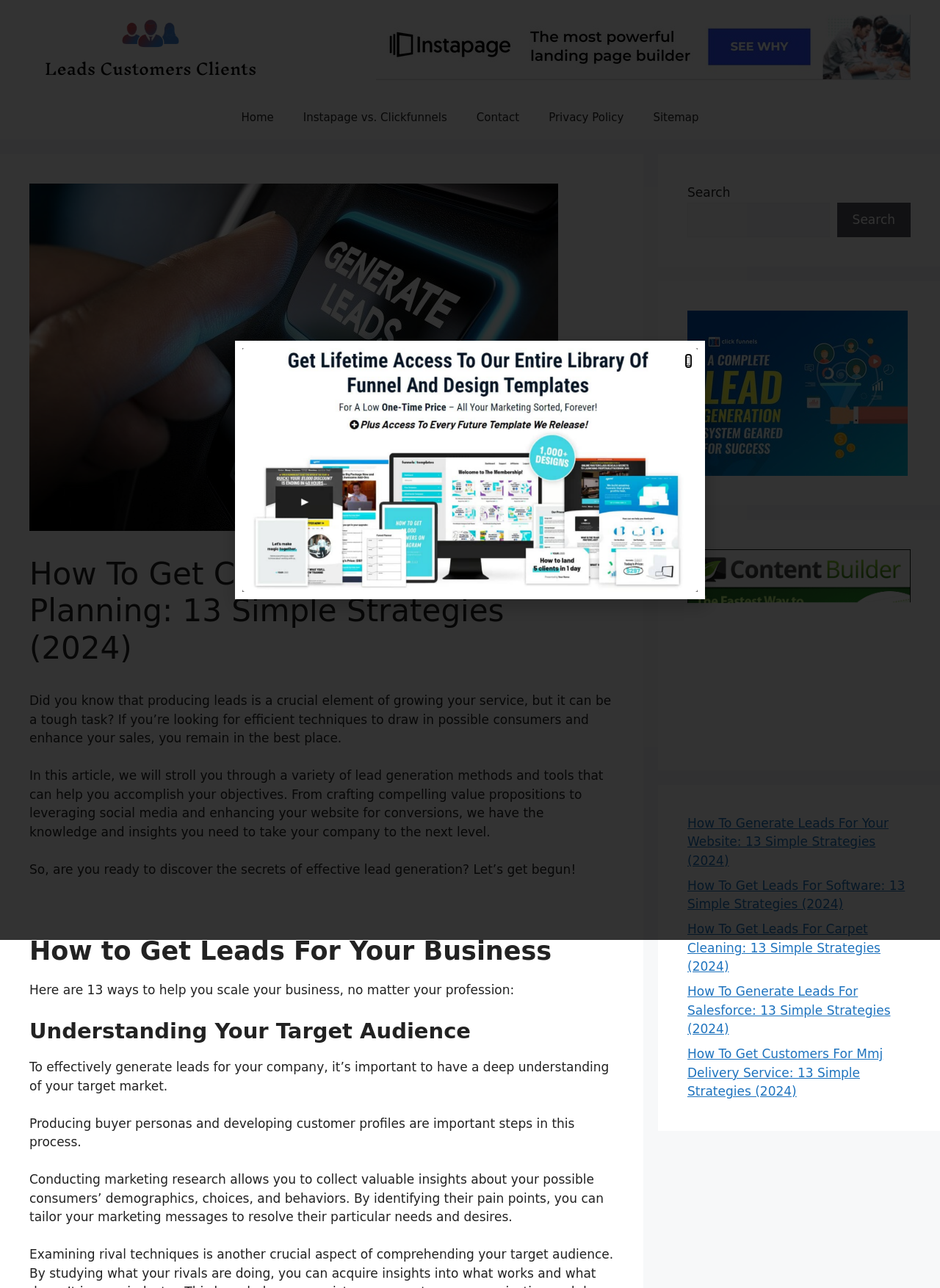Please reply to the following question with a single word or a short phrase:
How many links are in the navigation menu?

5